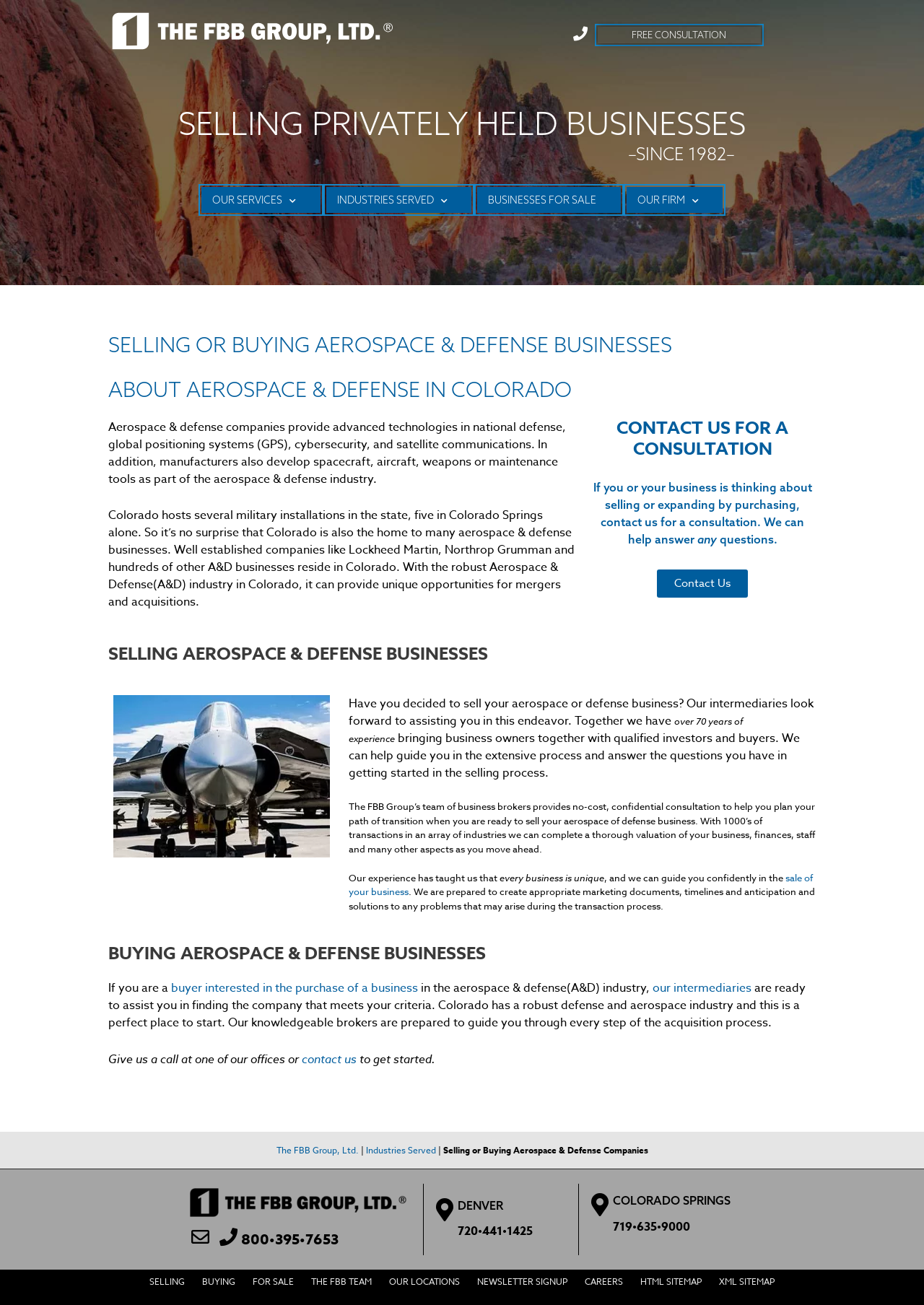Please locate the bounding box coordinates of the element's region that needs to be clicked to follow the instruction: "View industries served". The bounding box coordinates should be provided as four float numbers between 0 and 1, i.e., [left, top, right, bottom].

[0.353, 0.143, 0.51, 0.163]